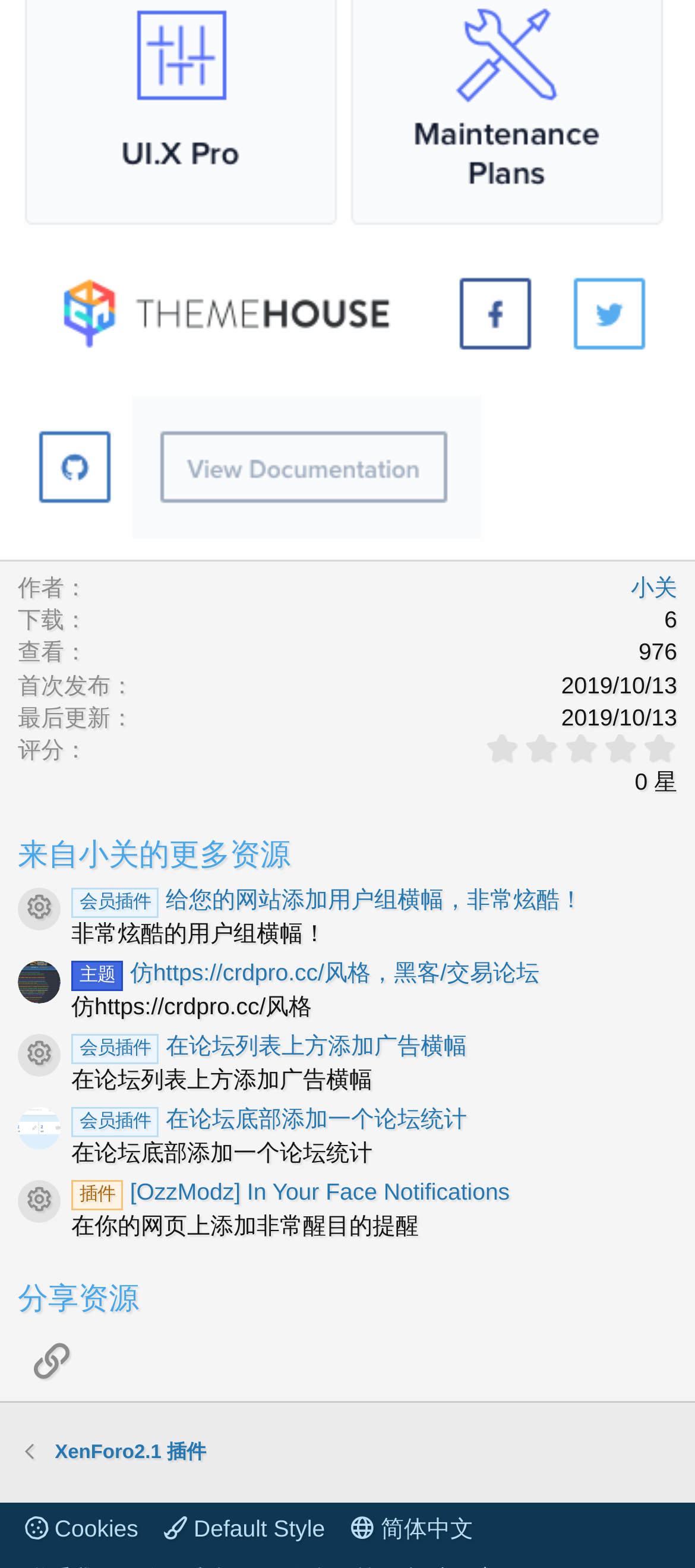Refer to the screenshot and answer the following question in detail:
What is the theme of the resource?

I found the answer by looking at the link with the text '仿https://crdpro.cc/风格，黑客/交易论坛', which suggests that the theme of the resource is related to hacker/trading forums.